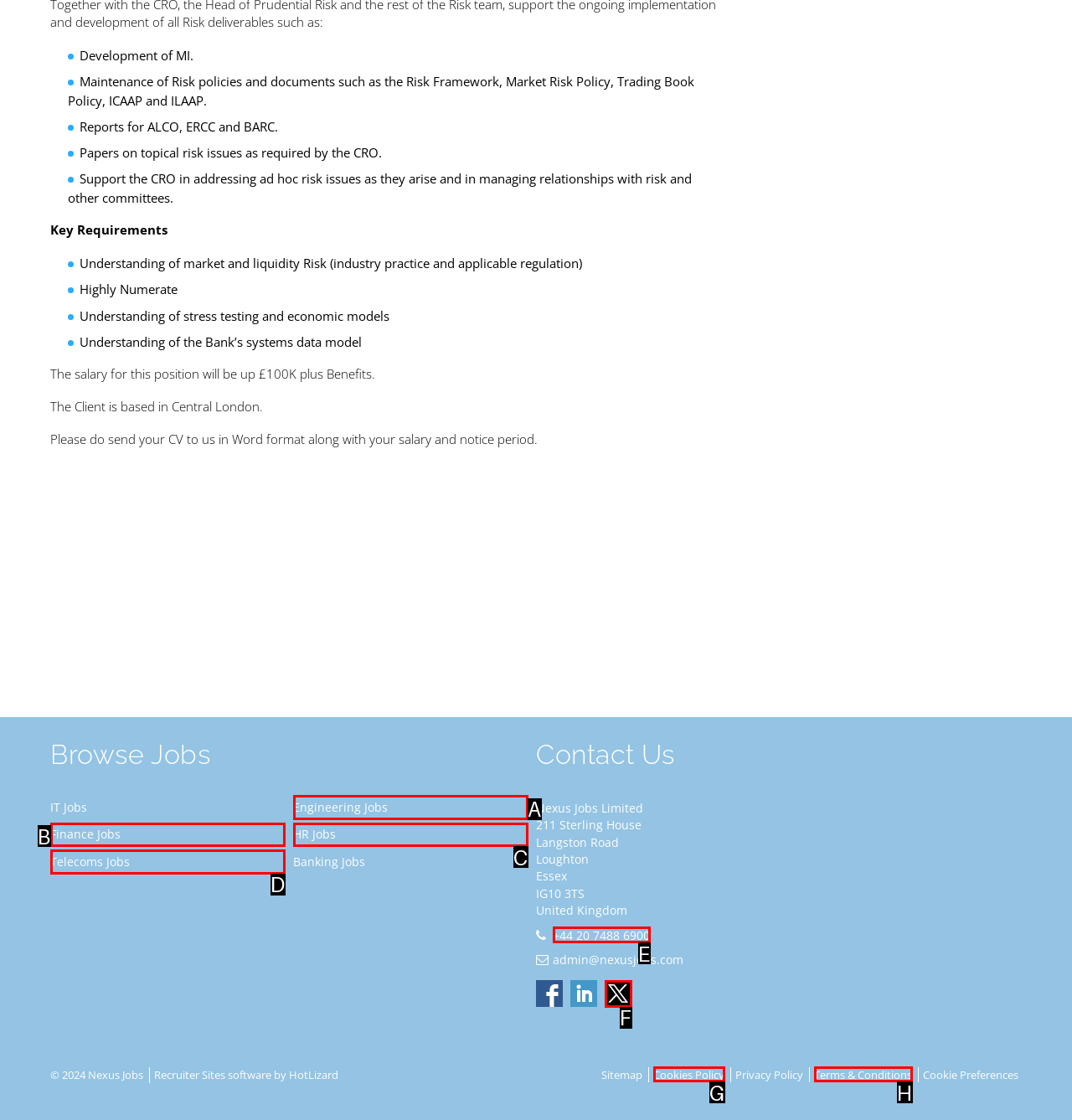Select the letter that corresponds to this element description: title="Follow us on X"
Answer with the letter of the correct option directly.

F